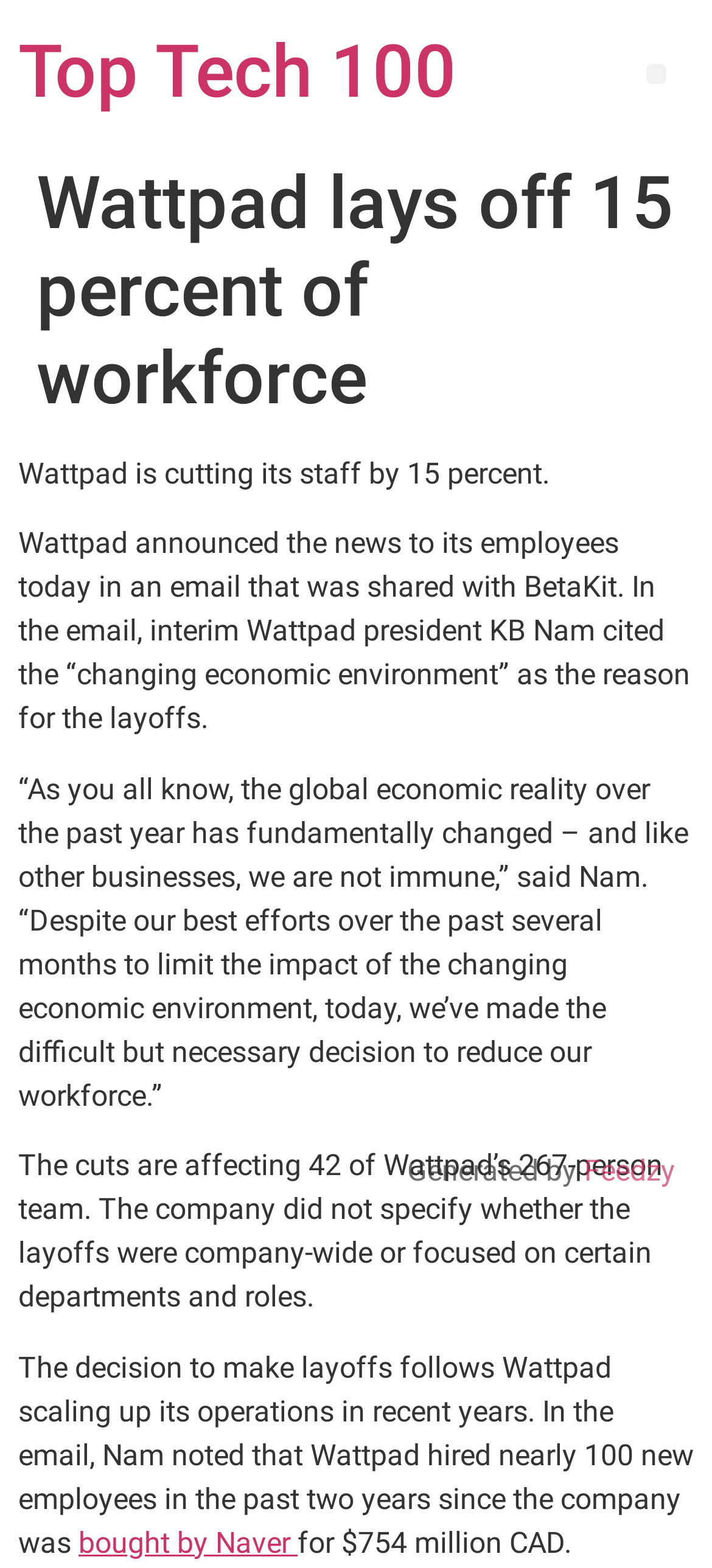Who is the interim president of Wattpad?
Refer to the image and provide a concise answer in one word or phrase.

KB Nam